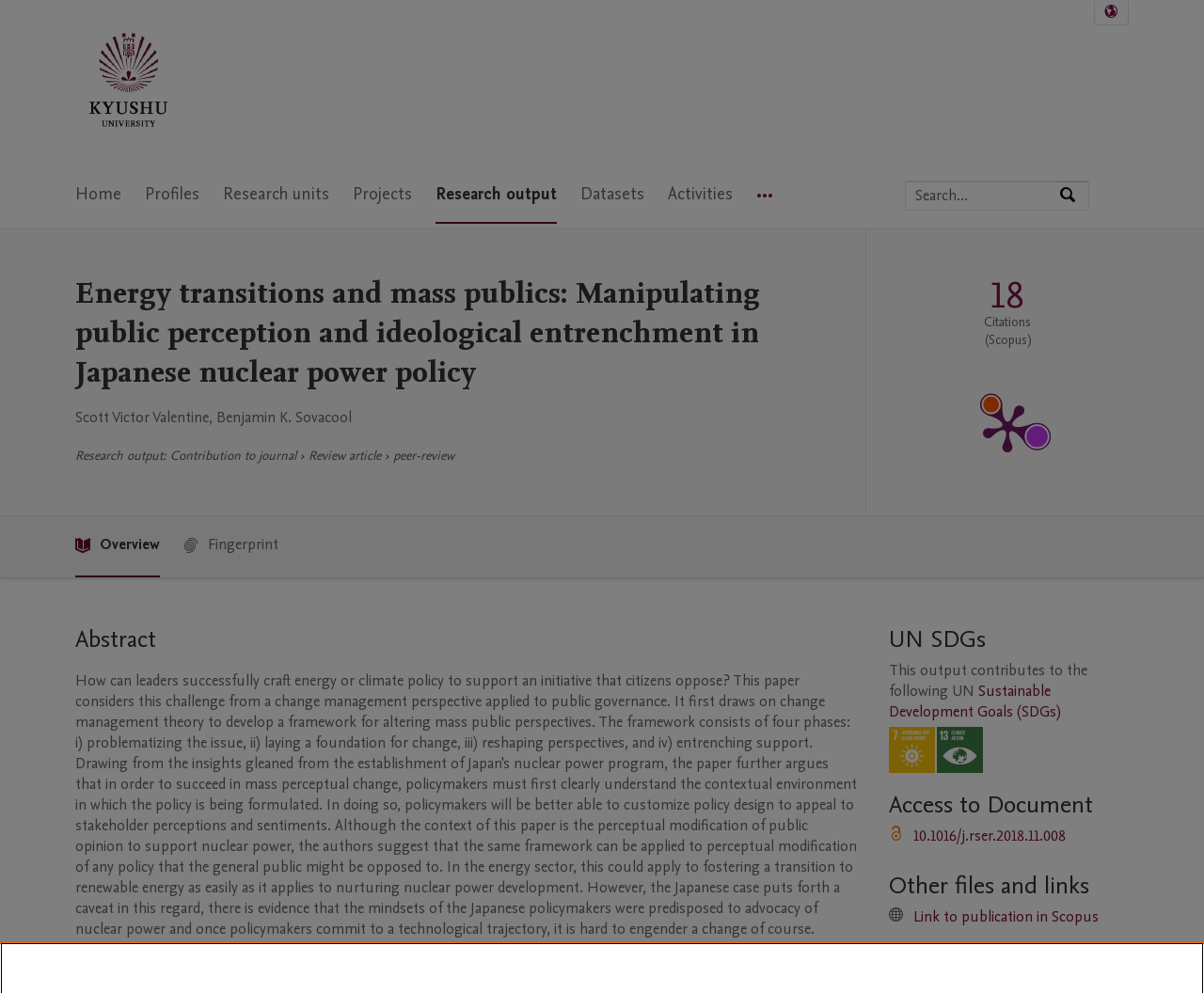Identify the bounding box of the UI element described as follows: "Link to publication in Scopus". Provide the coordinates as four float numbers in the range of 0 to 1 [left, top, right, bottom].

[0.759, 0.913, 0.913, 0.933]